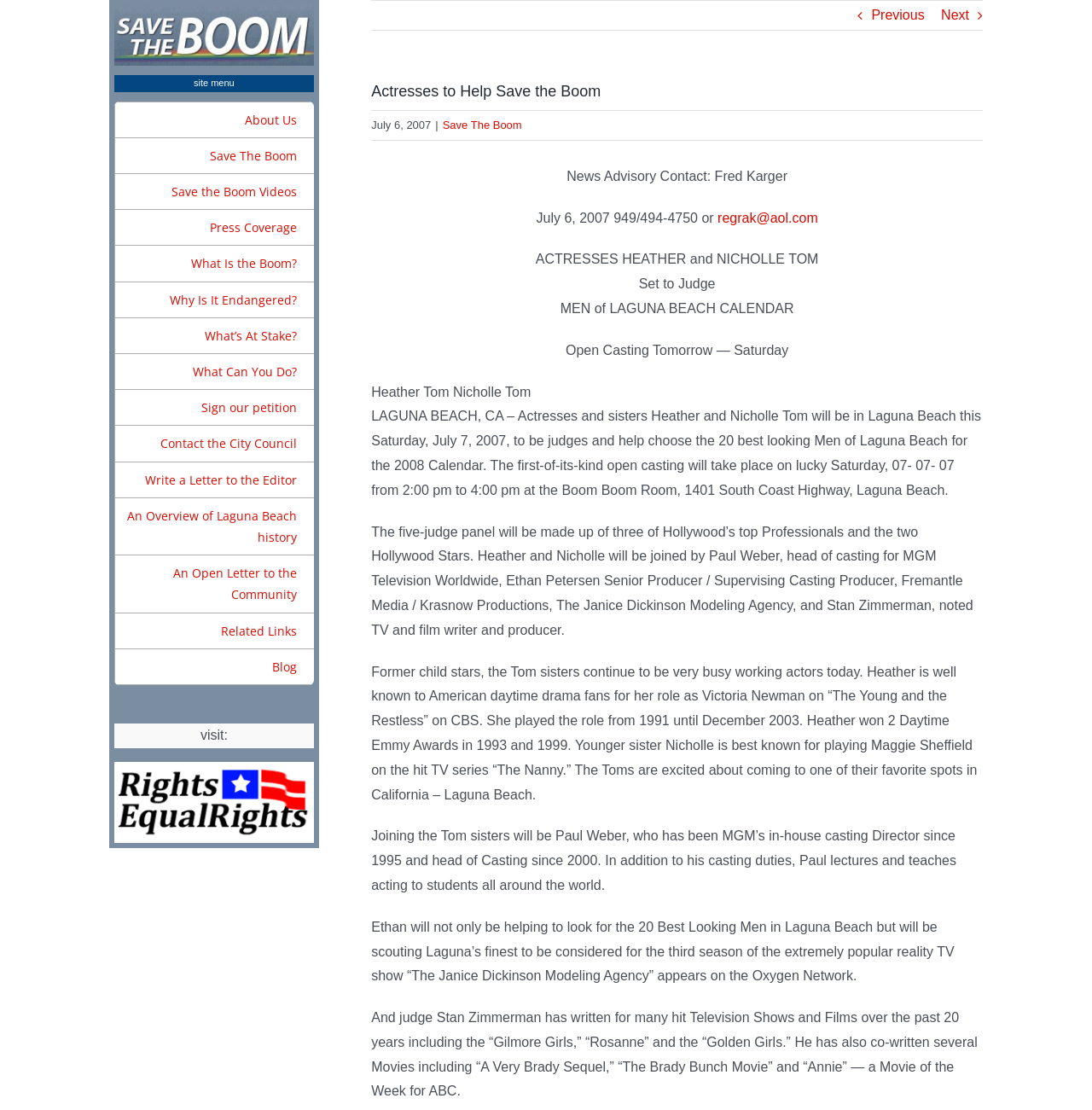Given the webpage screenshot and the description, determine the bounding box coordinates (top-left x, top-left y, bottom-right x, bottom-right y) that define the location of the UI element matching this description: regrak@aol.com

[0.657, 0.19, 0.749, 0.203]